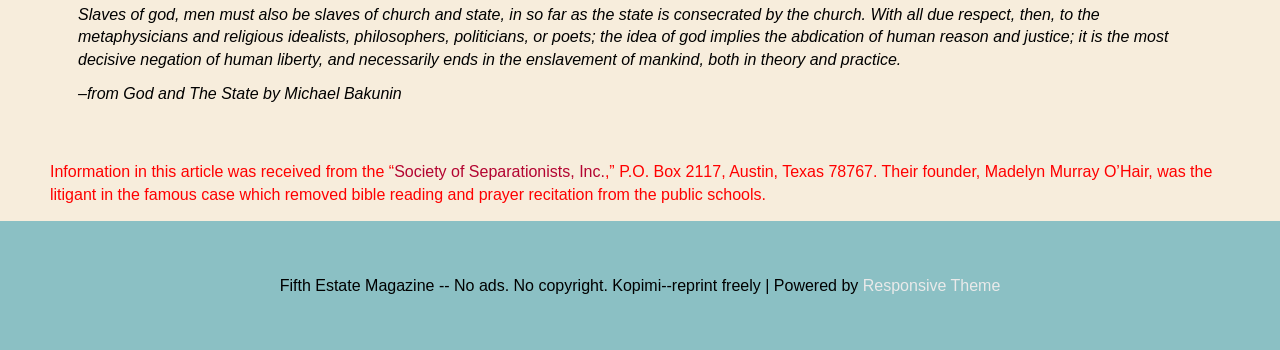Identify the bounding box for the UI element specified in this description: "Society of Separationists, Inc.". The coordinates must be four float numbers between 0 and 1, formatted as [left, top, right, bottom].

[0.308, 0.467, 0.473, 0.515]